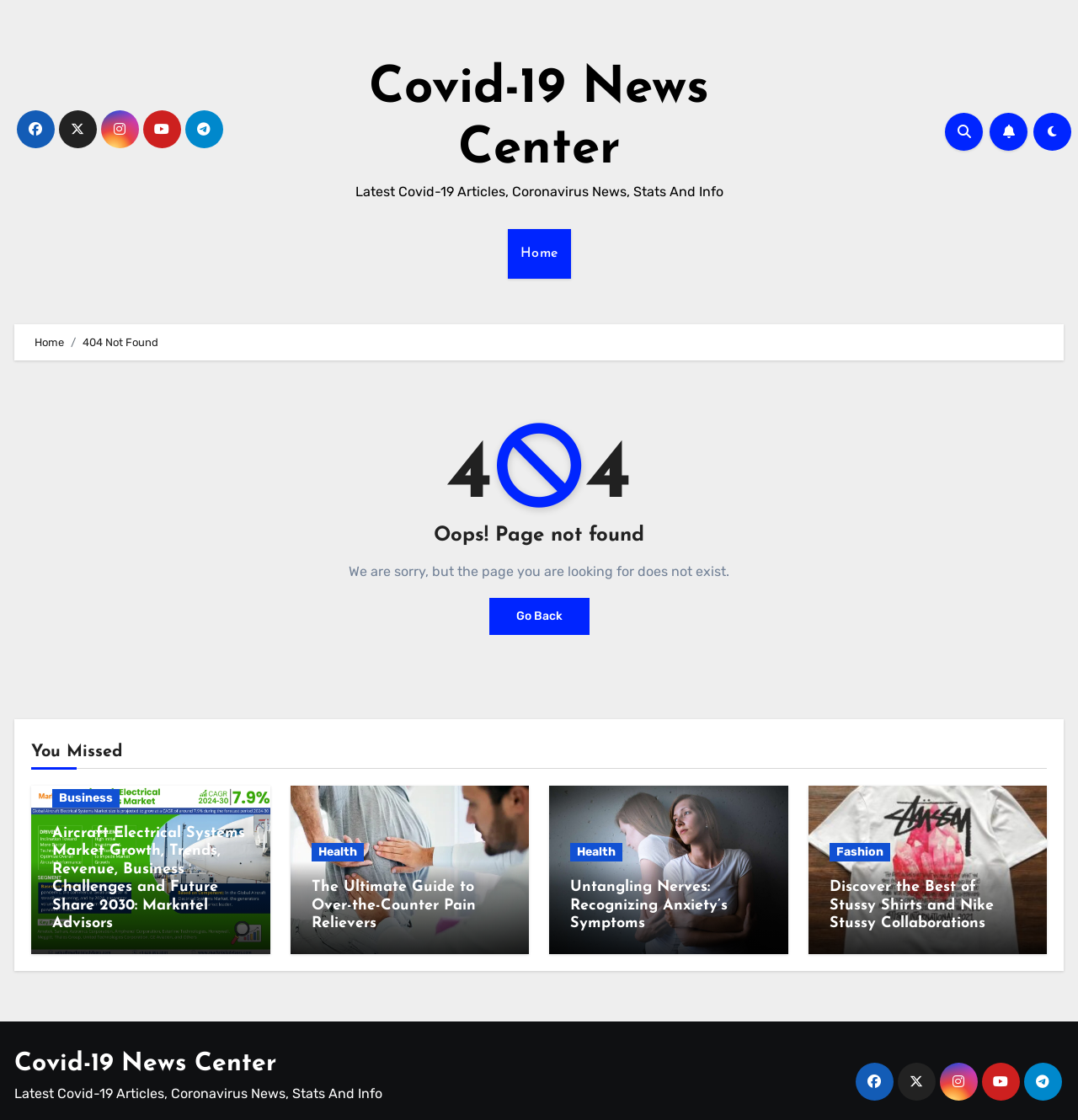Give the bounding box coordinates for the element described by: "Fashion".

[0.769, 0.753, 0.825, 0.769]